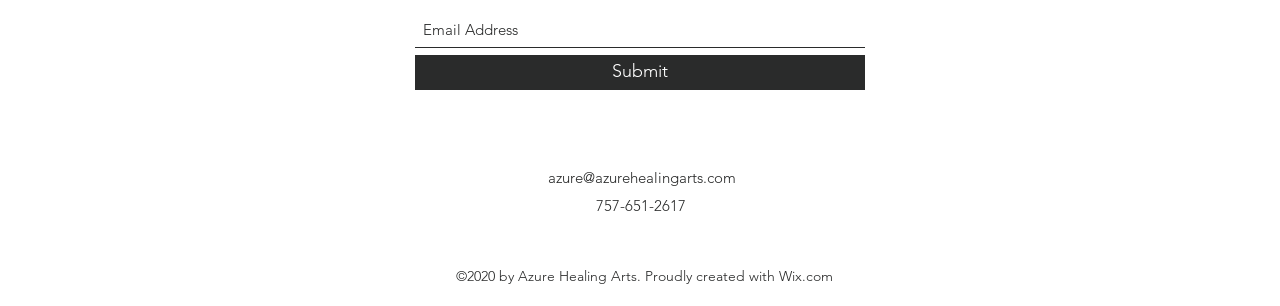Determine the bounding box coordinates for the UI element described. Format the coordinates as (top-left x, top-left y, bottom-right x, bottom-right y) and ensure all values are between 0 and 1. Element description: azure@azurehealingarts.com

[0.428, 0.548, 0.575, 0.61]